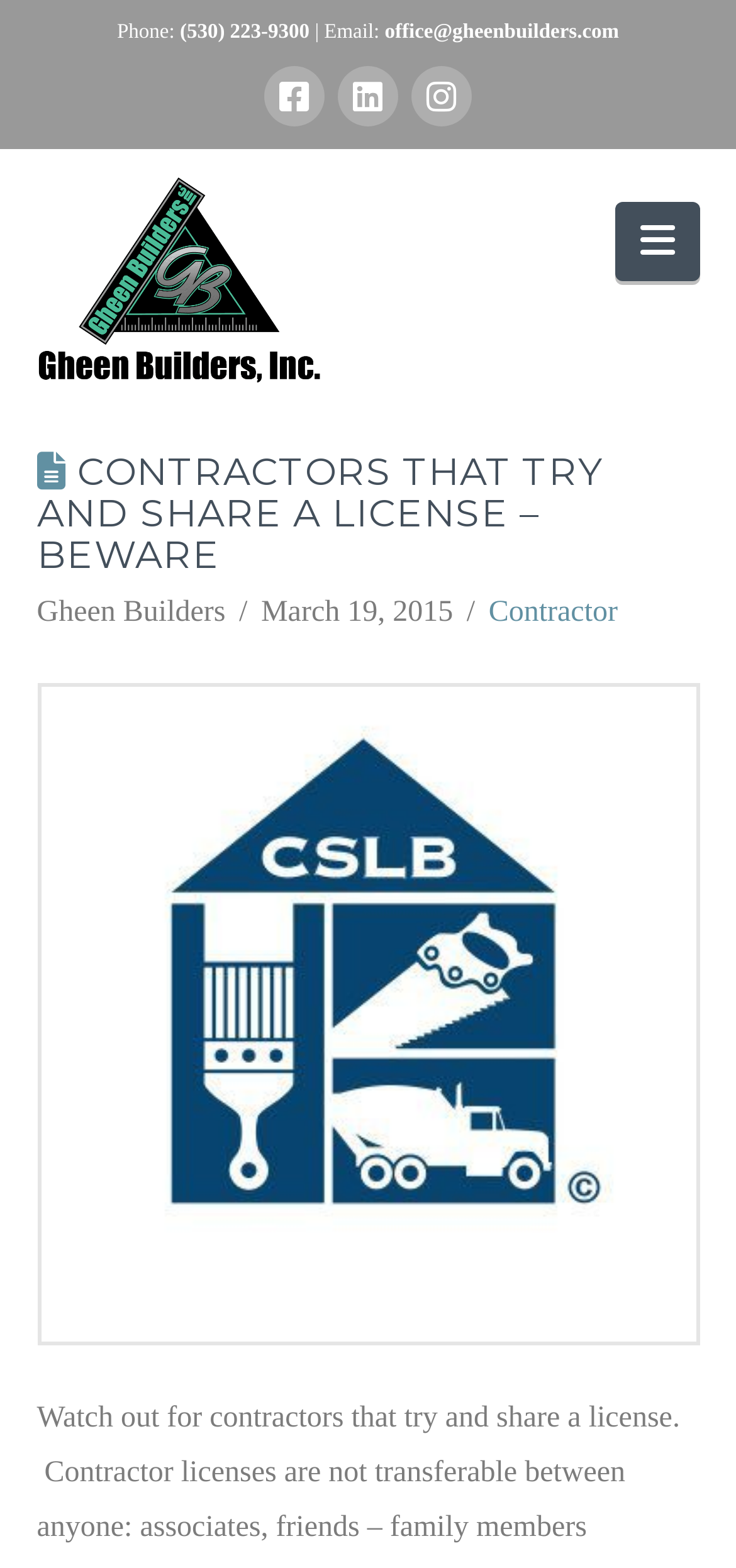Kindly provide the bounding box coordinates of the section you need to click on to fulfill the given instruction: "Navigate to the homepage".

[0.05, 0.113, 0.435, 0.25]